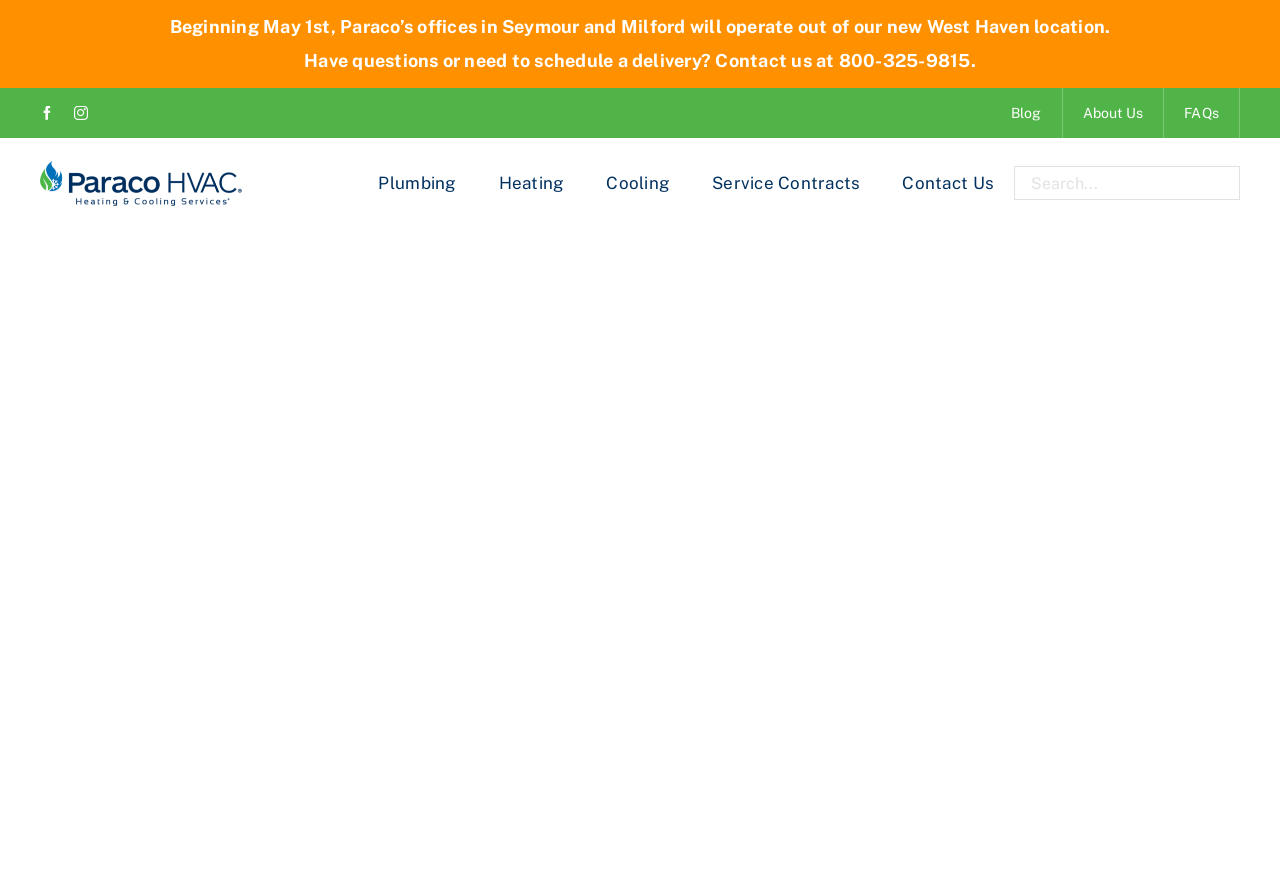Answer the question with a single word or phrase: 
What is the name of the company?

Paraco HVAC